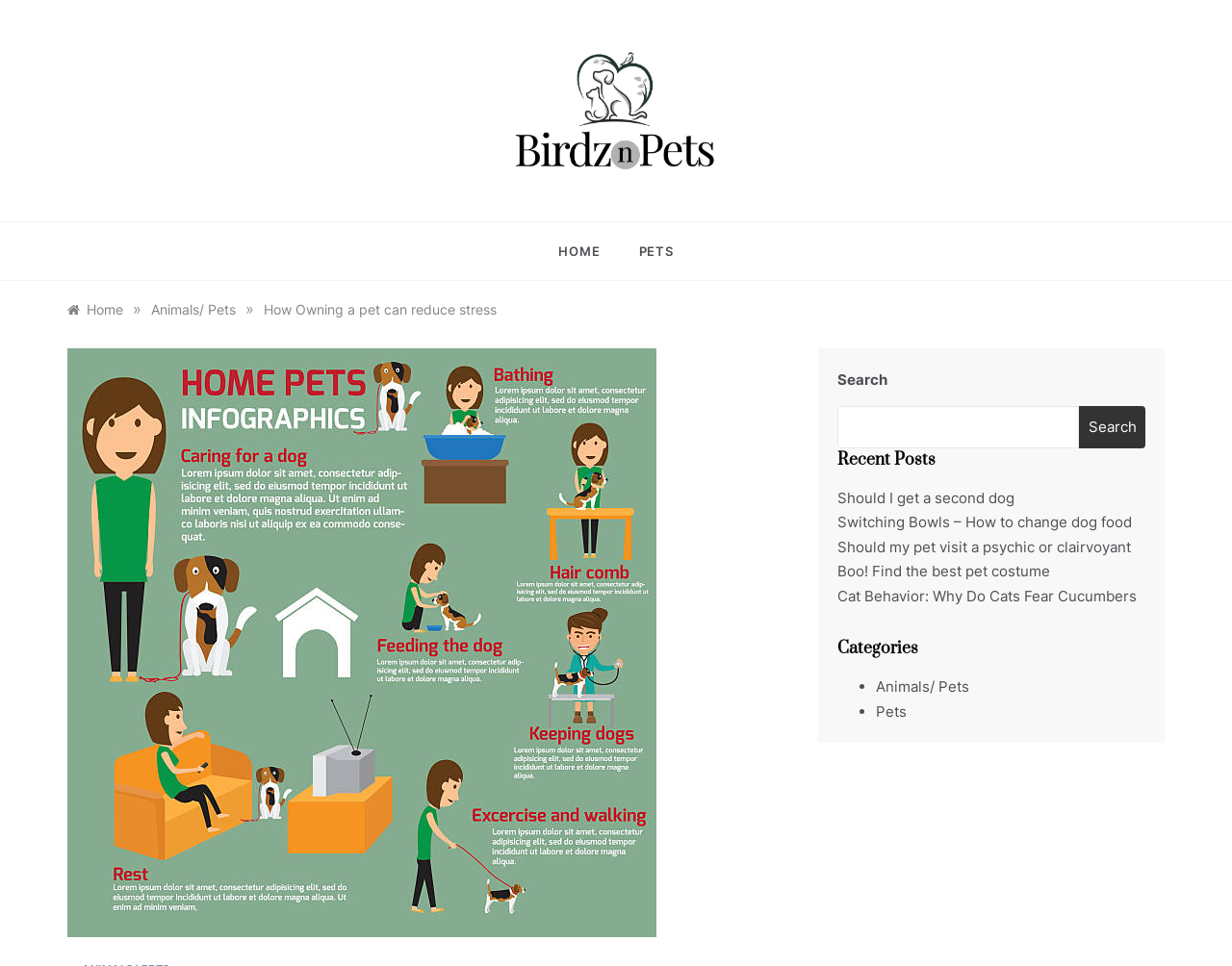Locate the bounding box coordinates of the area where you should click to accomplish the instruction: "search for something".

[0.68, 0.421, 0.876, 0.464]